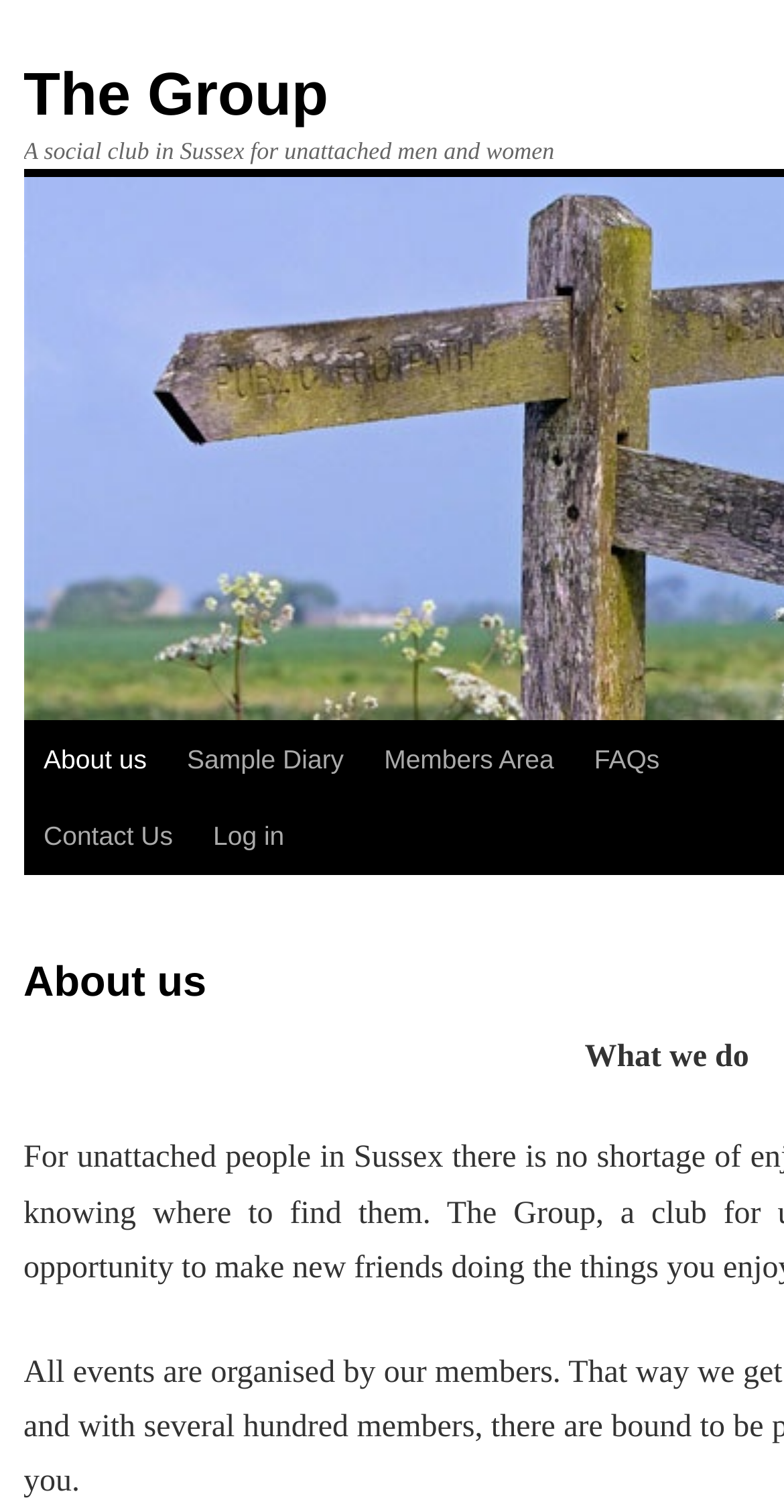Provide the bounding box coordinates, formatted as (top-left x, top-left y, bottom-right x, bottom-right y), with all values being floating point numbers between 0 and 1. Identify the bounding box of the UI element that matches the description: parent_node: Search name="s" placeholder="Search"

None